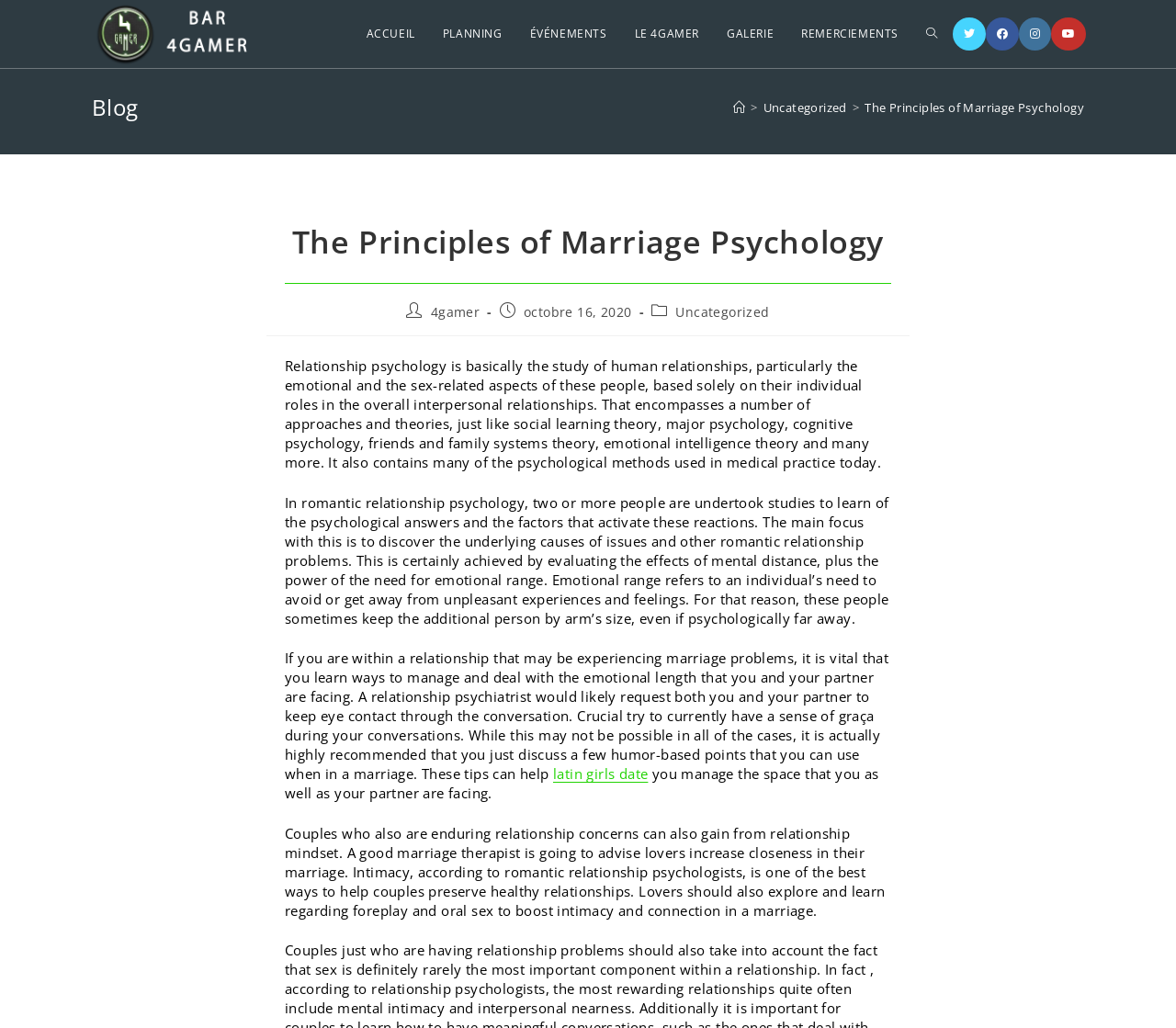Find the bounding box coordinates for the element that must be clicked to complete the instruction: "Search the website". The coordinates should be four float numbers between 0 and 1, indicated as [left, top, right, bottom].

[0.776, 0.0, 0.809, 0.066]